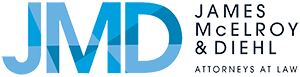Answer the question using only one word or a concise phrase: What is the tagline of the law firm?

ATTORNEYS AT LAW